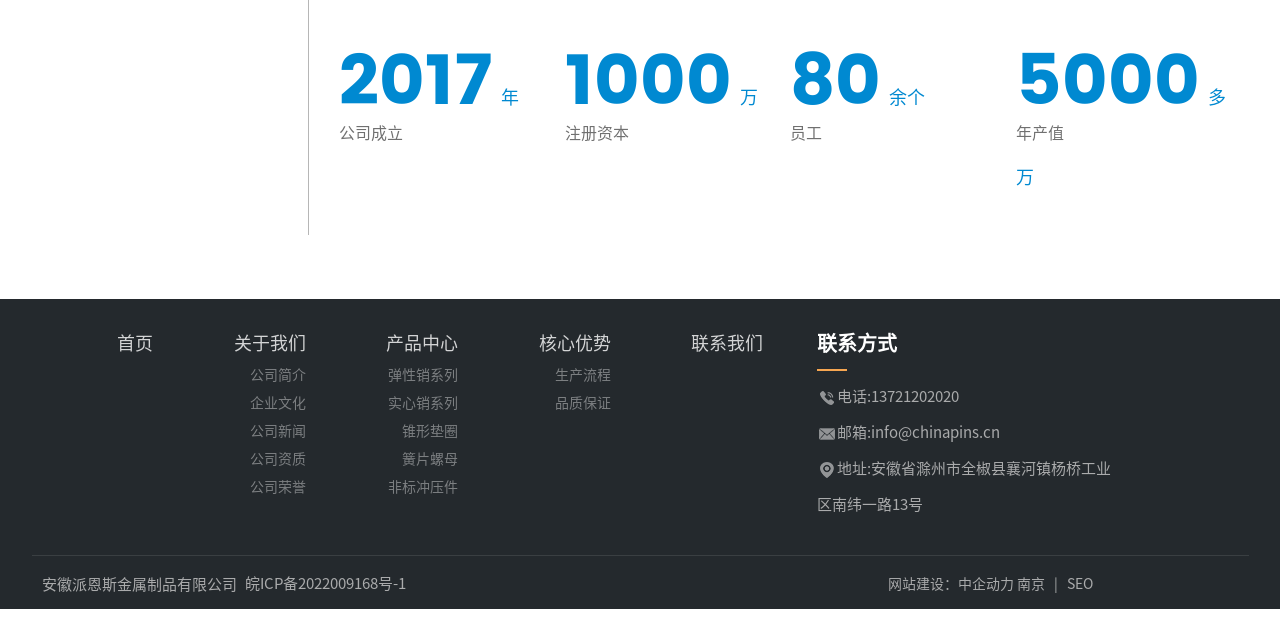Provide the bounding box coordinates of the HTML element this sentence describes: "企业文化".

[0.143, 0.607, 0.239, 0.651]